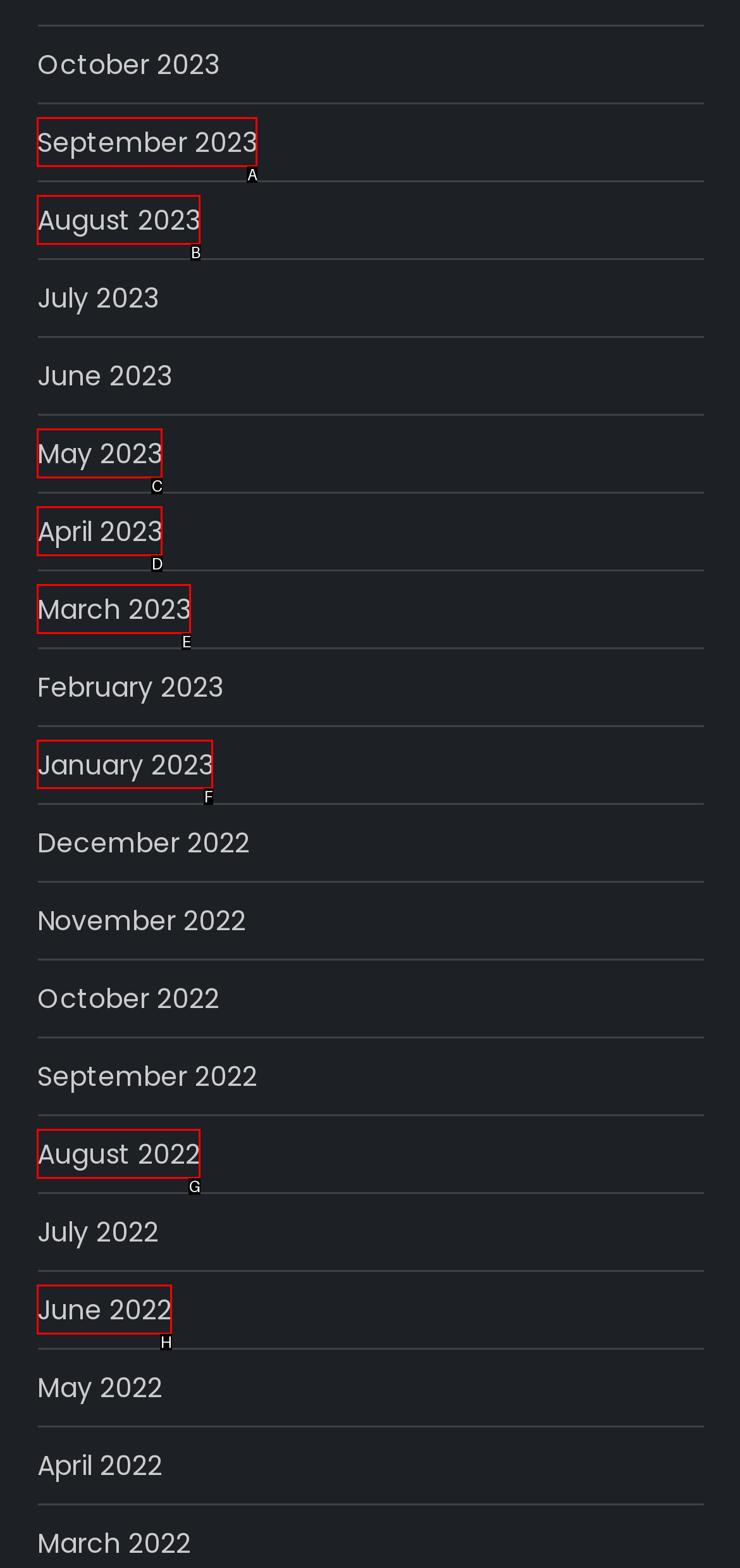Select the option I need to click to accomplish this task: view January 2023
Provide the letter of the selected choice from the given options.

F